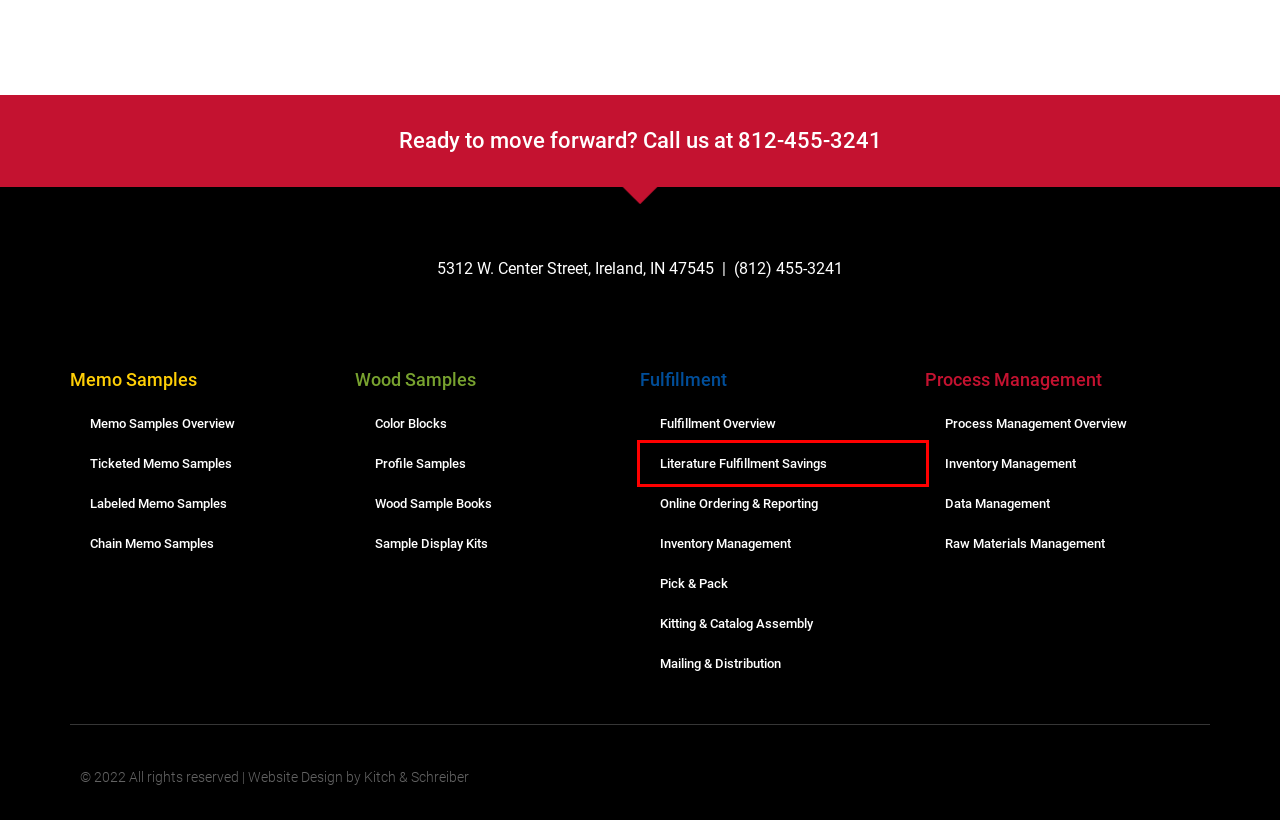A screenshot of a webpage is given with a red bounding box around a UI element. Choose the description that best matches the new webpage shown after clicking the element within the red bounding box. Here are the candidates:
A. Mailing & Distribution | Samples & Literature Fulfillment by Leed
B. Fulfillment Cost Savings | Samples & Literature Fulfillment by Leed
C. Online Ordering & Reporting | Samples & Literature Fulfillment by Leed
D. Wood Profile Samples to Show the Wood Product Variations that You Offer
E. Color Block Samples to Show Your Wood Product Grain and FInish
F. Pick & Pack Operations | Samples & Literature Fulfillment by Leed
G. Ticketed Memo Samples, Fabric Memo Samples | Material Samples by Leed
H. Sample Display Kits for Material, Color and Finish Selection

B